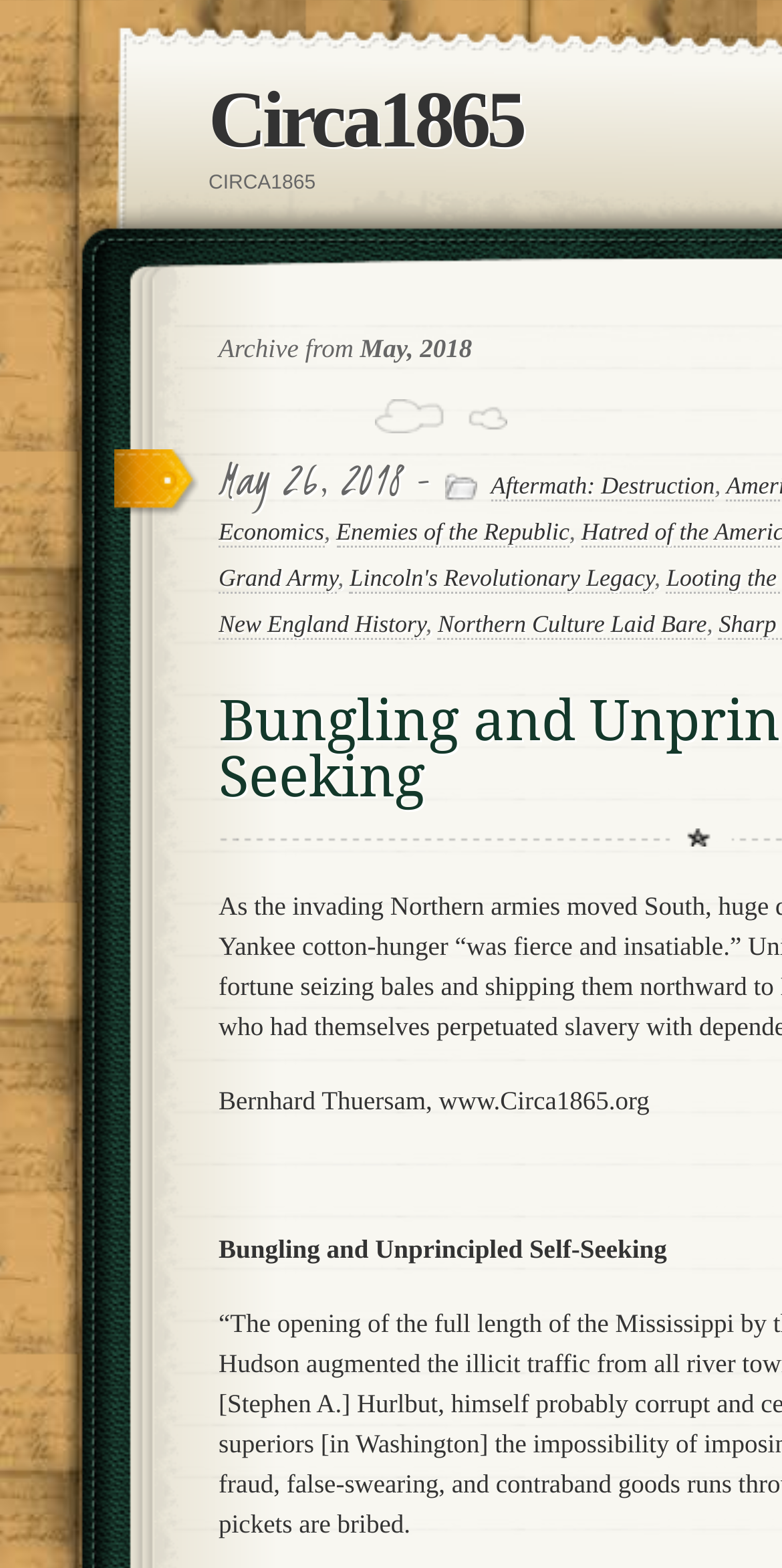Please use the details from the image to answer the following question comprehensively:
What is the topic of the 'Enemies of the Republic' link?

The topic of the 'Enemies of the Republic' link cannot be determined from the current webpage. The link text only provides the title of the link, but not the specific topic or content it refers to.